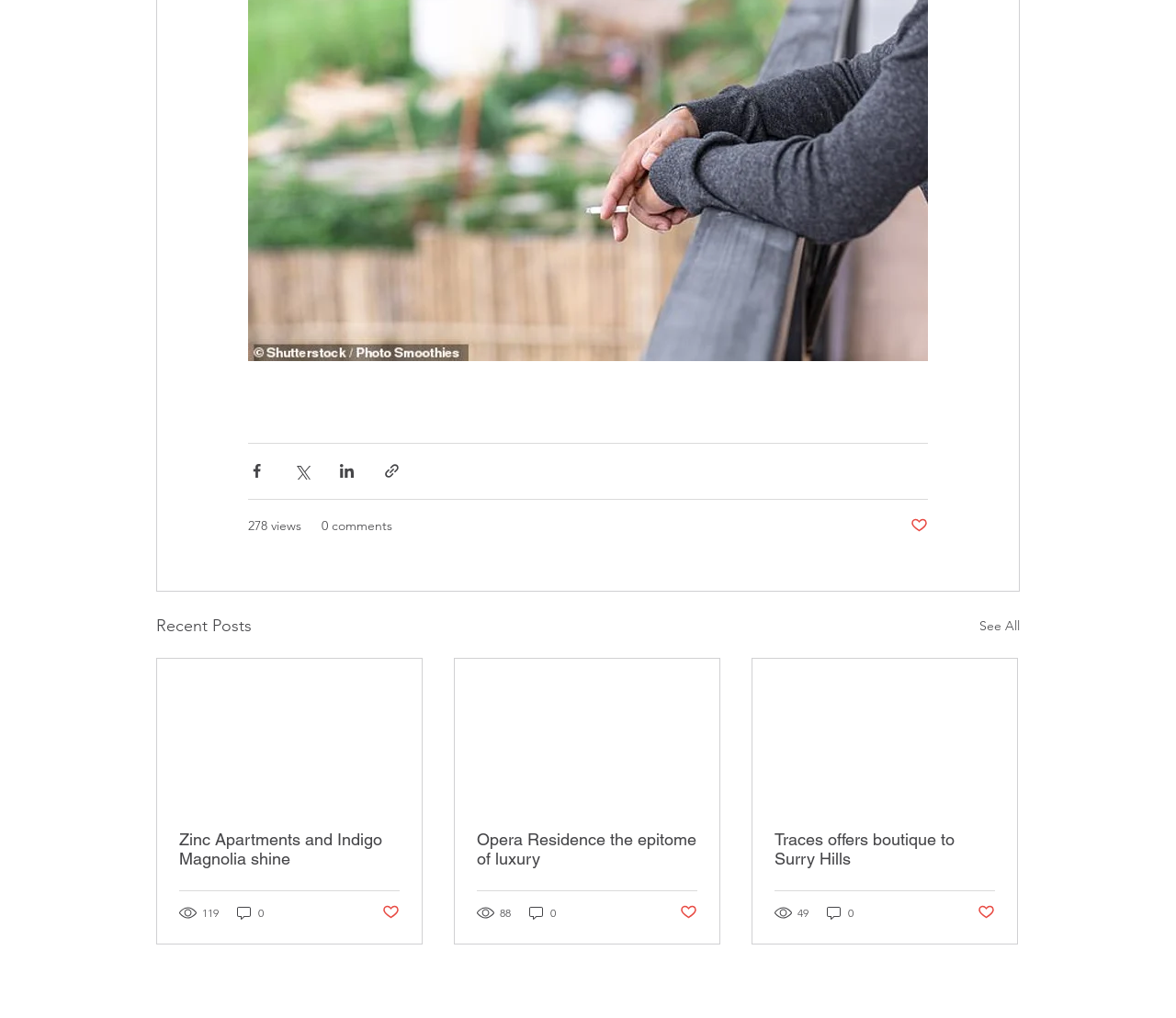Please identify the coordinates of the bounding box for the clickable region that will accomplish this instruction: "Like a post".

[0.325, 0.887, 0.34, 0.906]